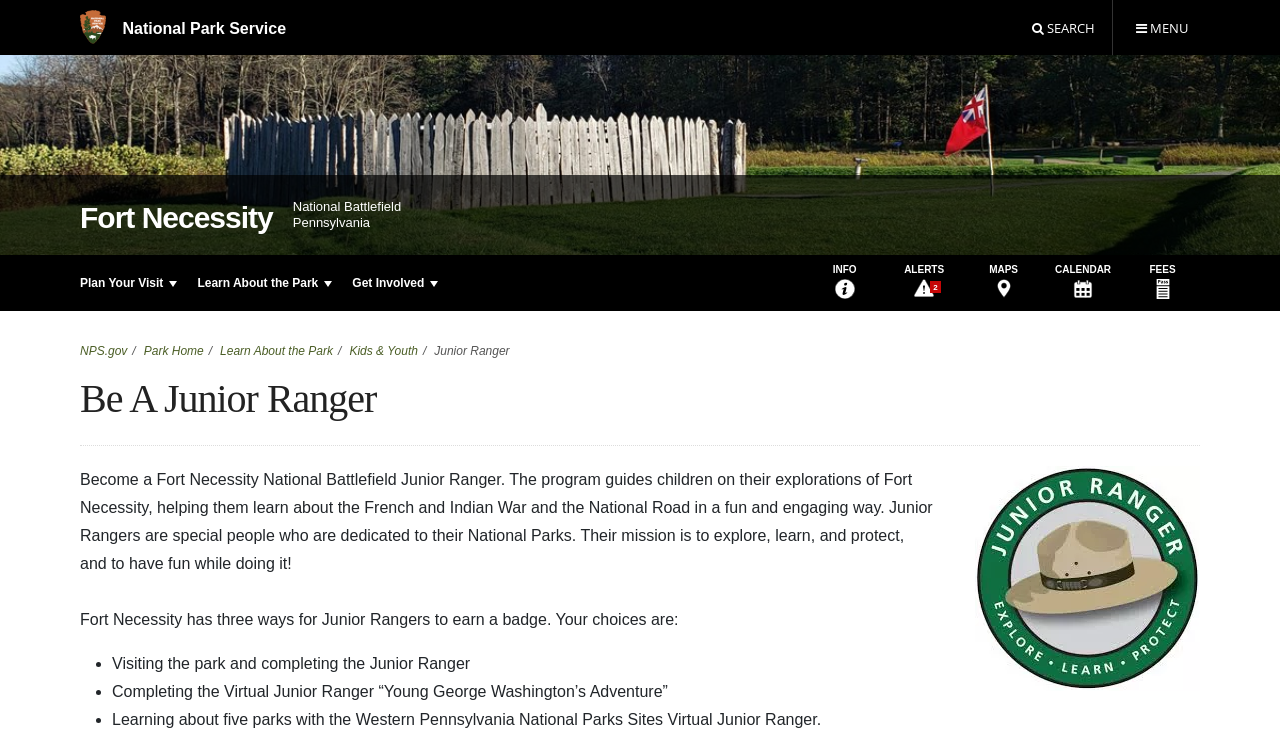Give a short answer using one word or phrase for the question:
What is the name of the national battlefield?

Fort Necessity